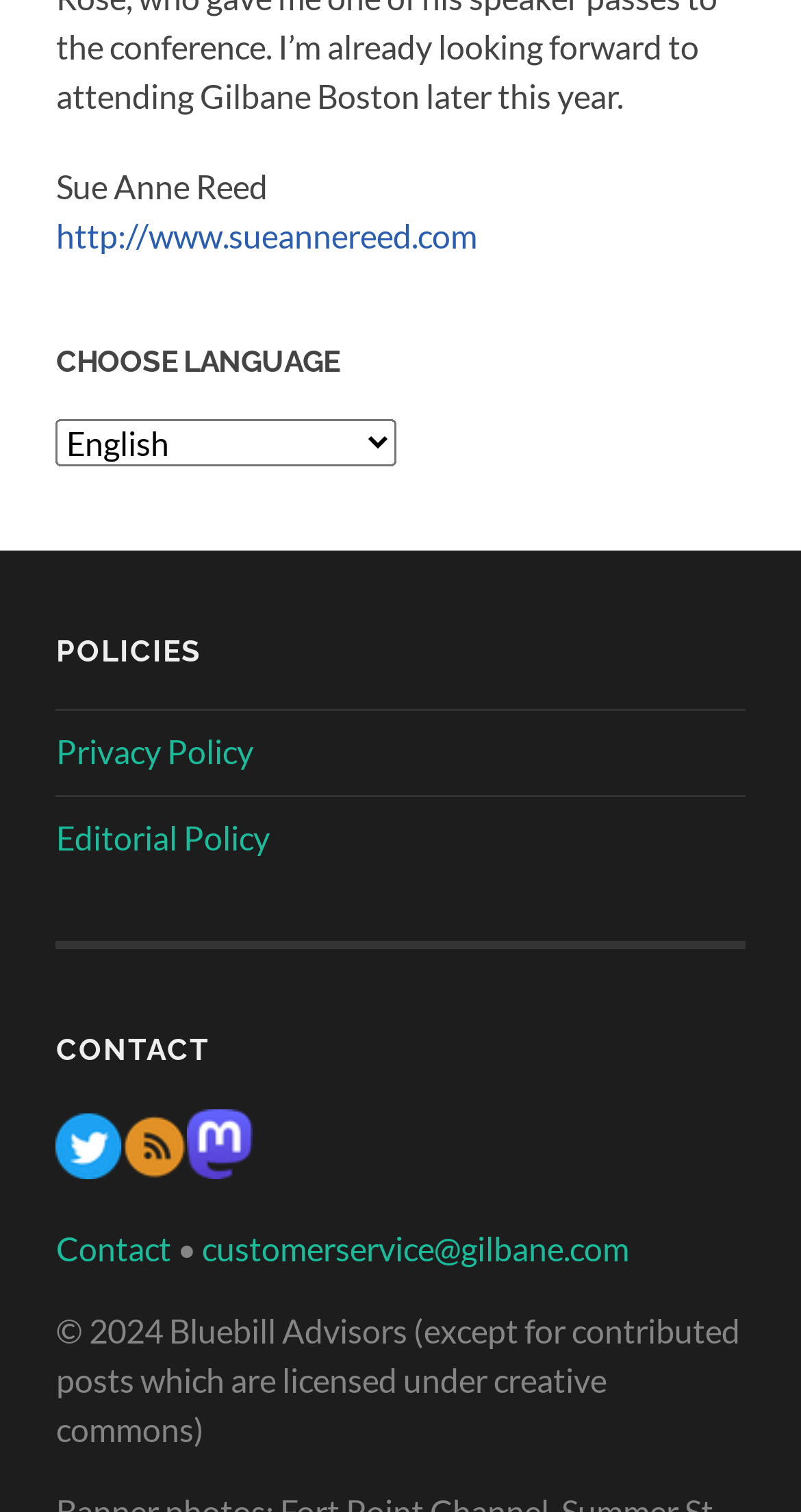Identify the bounding box coordinates necessary to click and complete the given instruction: "Contact customer service".

[0.252, 0.812, 0.785, 0.838]